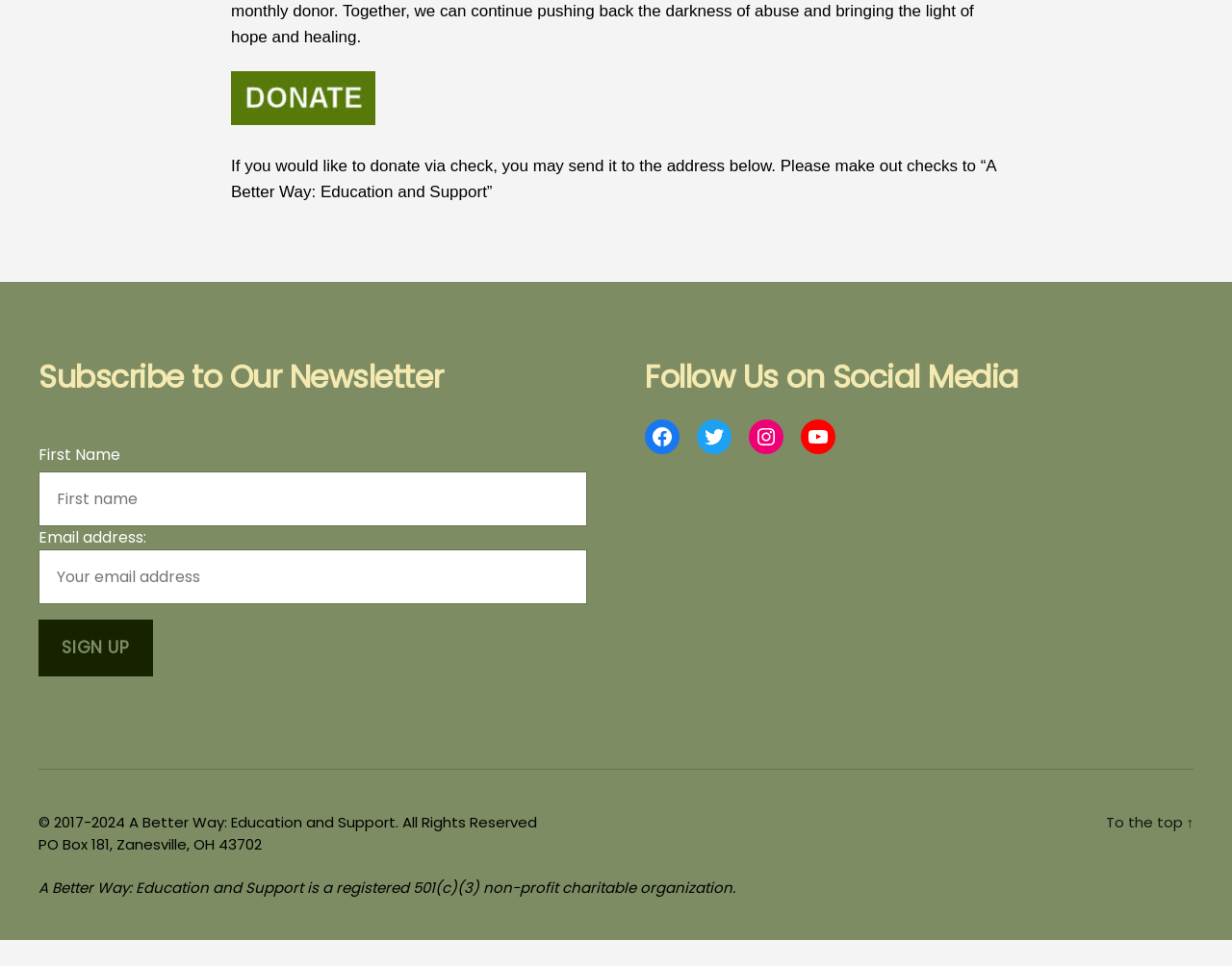What is required to sign up for the newsletter?
Examine the image closely and answer the question with as much detail as possible.

To sign up for the newsletter, an email address is required, as indicated by the 'Email address:' field with a required attribute, whereas the 'First Name' field is not required.